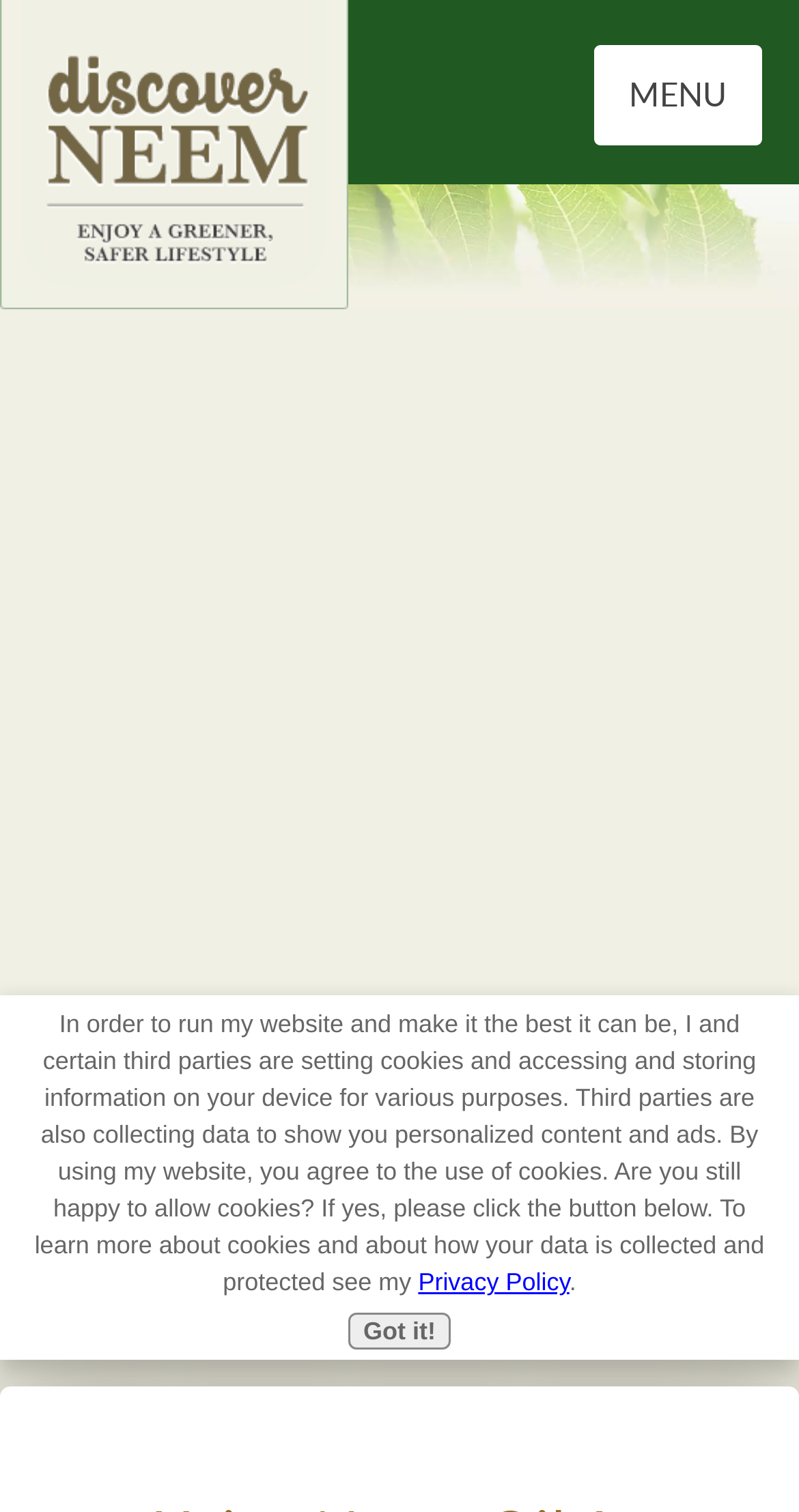Please answer the following question using a single word or phrase: 
What is the purpose of the link 'Privacy Policy'?

To learn more about cookies and data protection